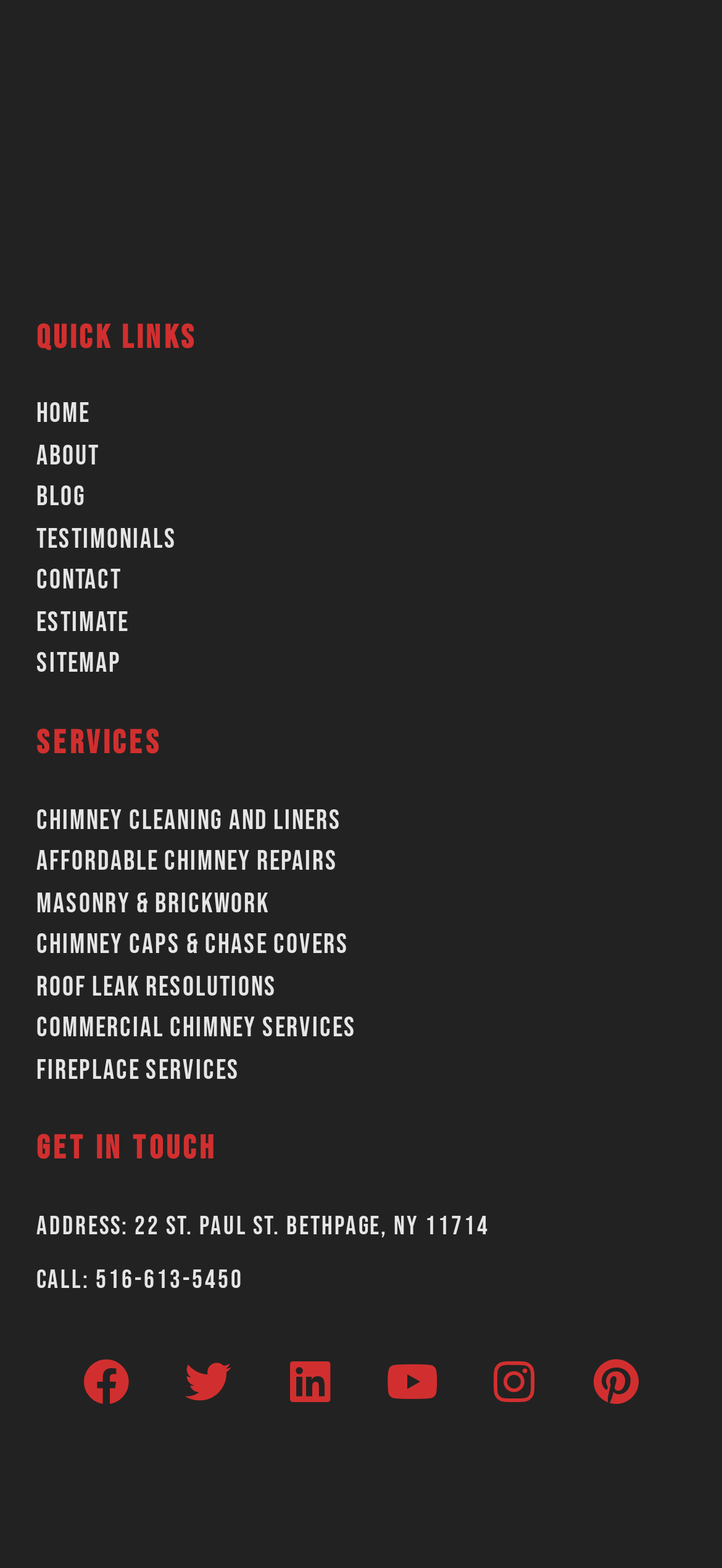Provide a one-word or short-phrase answer to the question:
What is the phone number to call?

516-613-5450